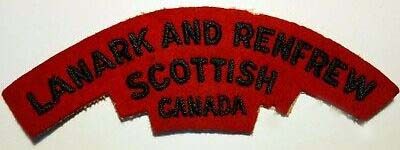What is written at the top of the badge?
Using the information from the image, give a concise answer in one word or a short phrase.

LANARK AND RENFREW